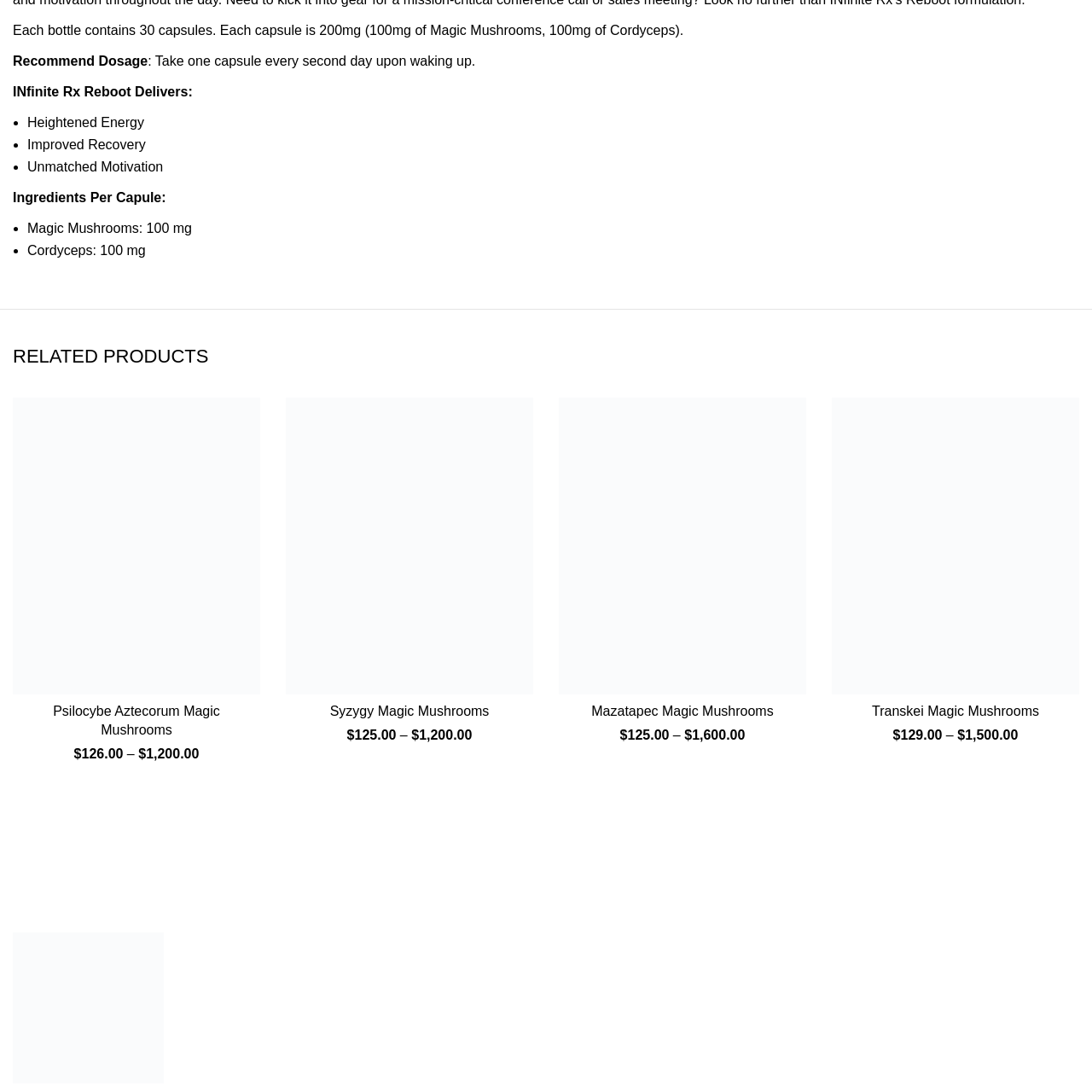What is the total amount of Magic Mushrooms per capsule?
Study the image highlighted with a red bounding box and respond to the question with a detailed answer.

The ingredients per capsule are listed on the label, which shows that each capsule contains 100mg of Magic Mushrooms and 100mg of Cordyceps, making the total amount of Magic Mushrooms per capsule 100mg.